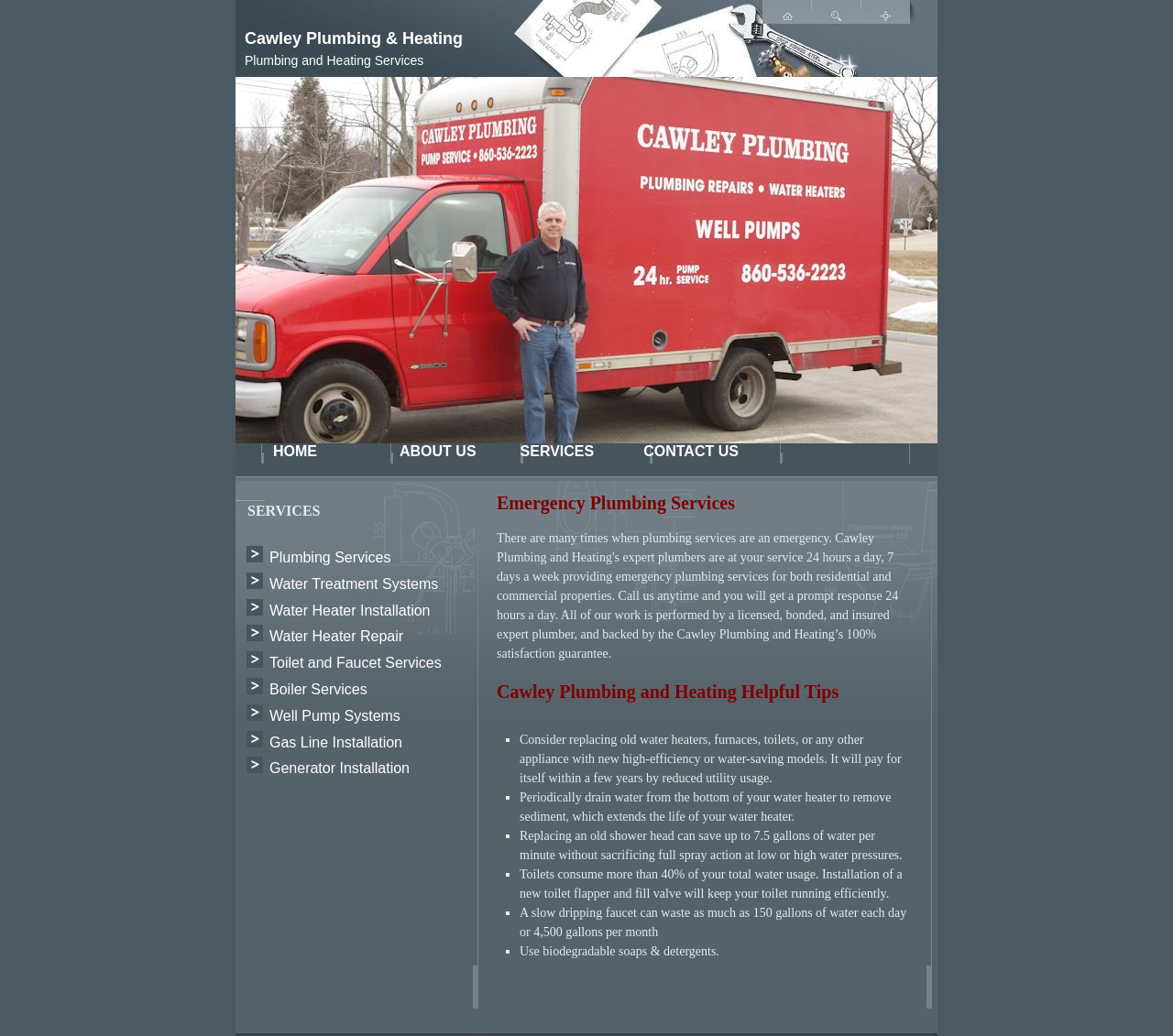Pinpoint the bounding box coordinates of the area that must be clicked to complete this instruction: "Explore the Stories section".

None